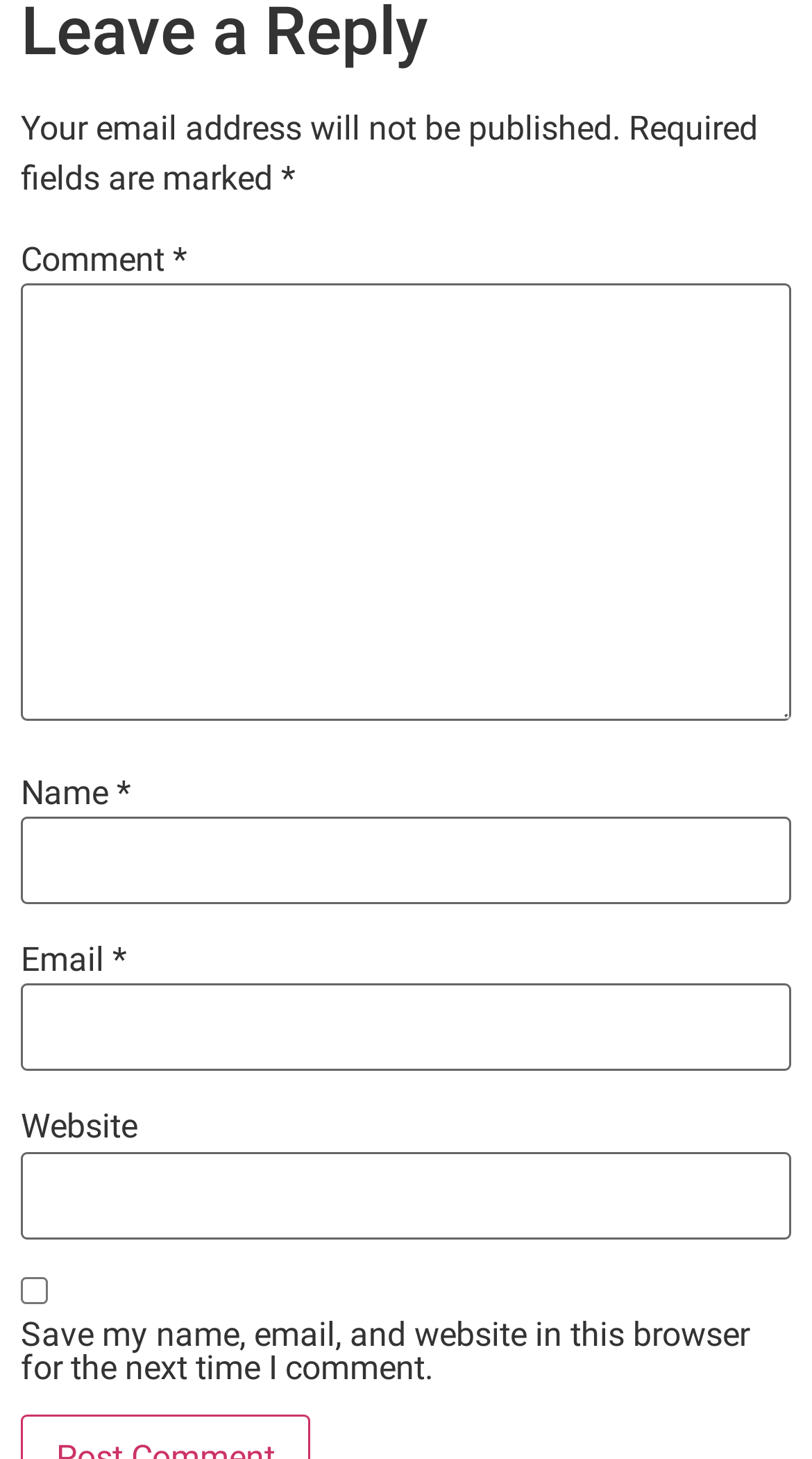Please answer the following question using a single word or phrase: 
What is the purpose of the checkbox?

Save user data for next comment